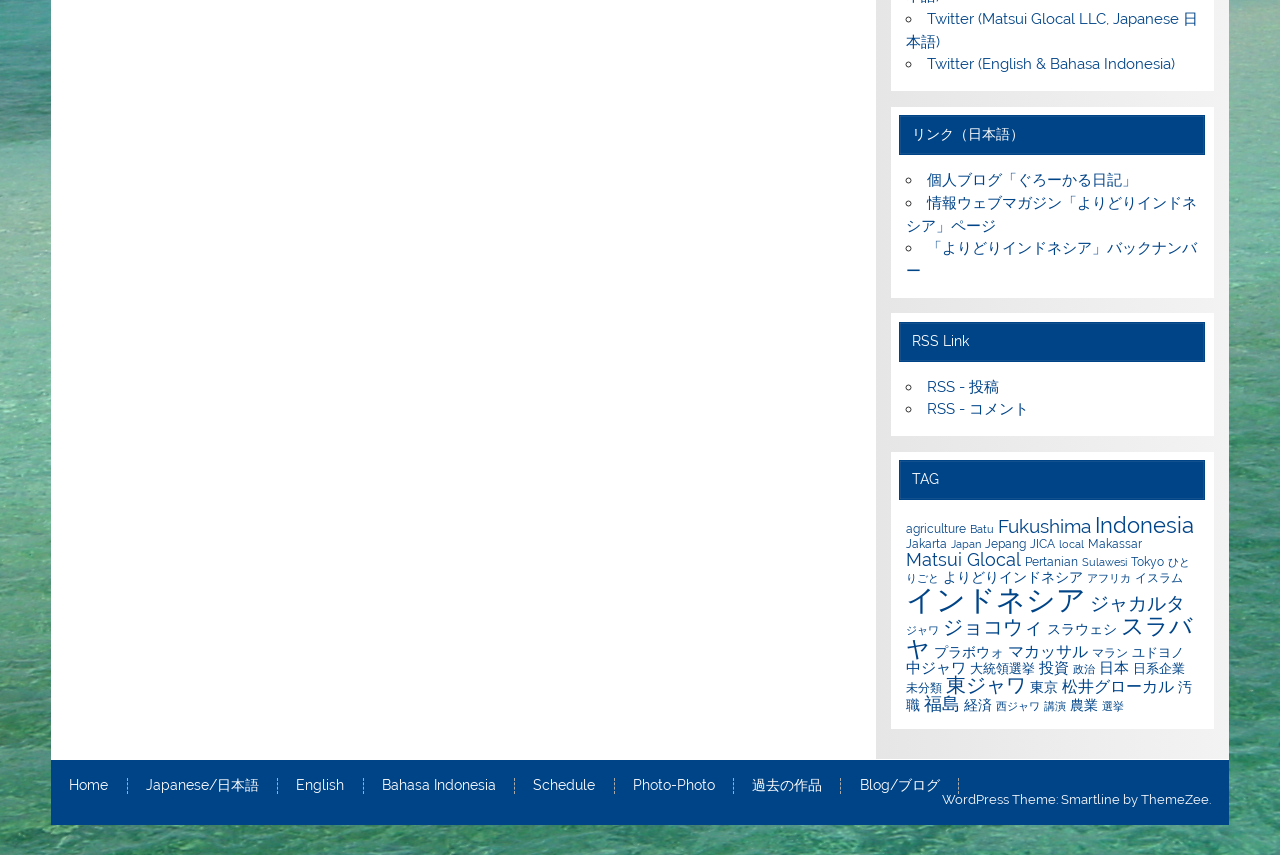What is the language of the first link under the 'リンク（日本語）' heading?
Answer the question with a detailed explanation, including all necessary information.

The first link under the 'リンク（日本語）' heading is 'Twitter (Matsui Glocal LLC, Japanese)' which indicates that the language of this link is Japanese. This link is located at [0.708, 0.011, 0.936, 0.059].